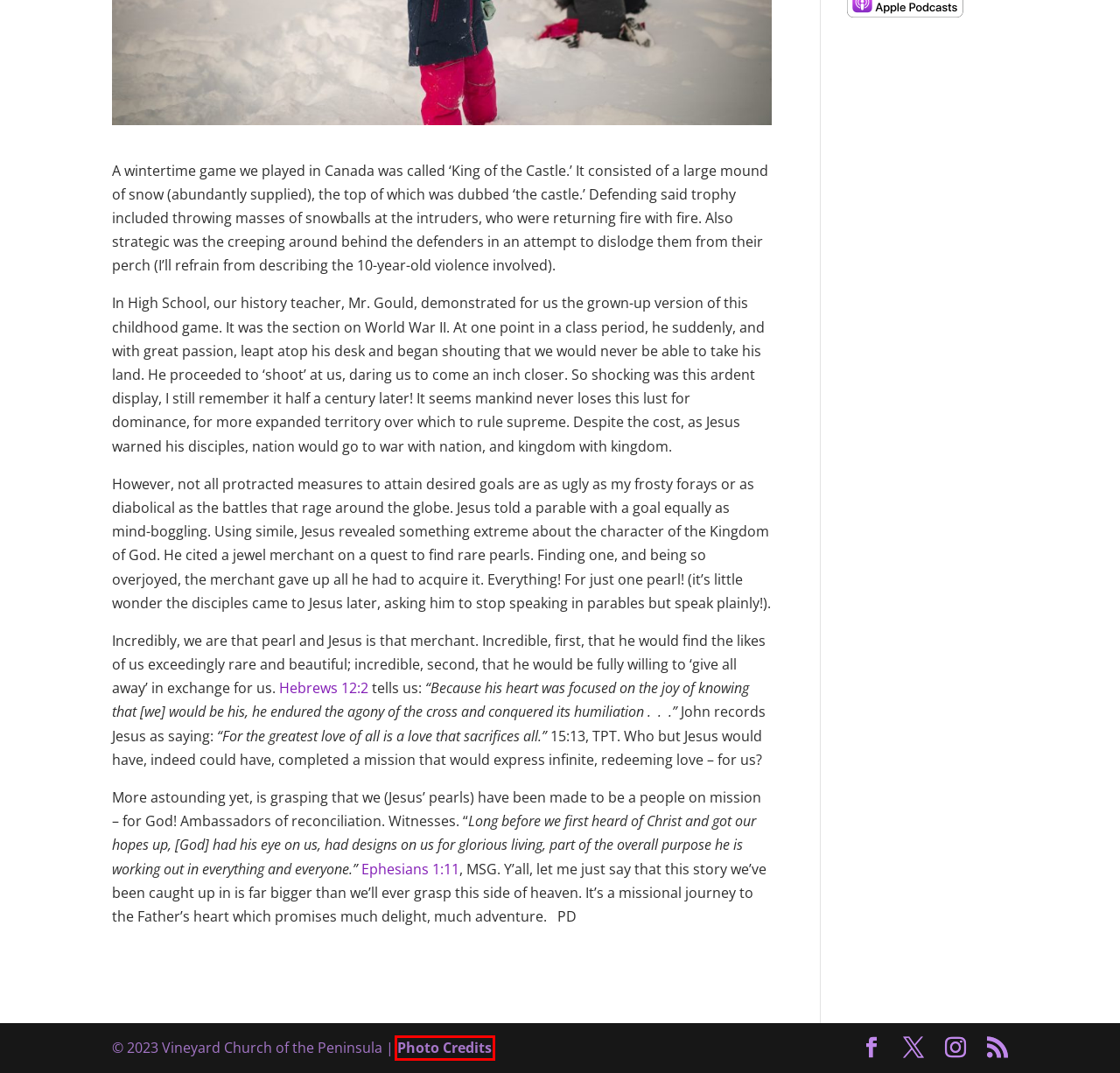You have a screenshot of a webpage with a red rectangle bounding box around an element. Identify the best matching webpage description for the new page that appears after clicking the element in the bounding box. The descriptions are:
A. Blog - Vineyard Church of the Peninsula
B. All Episodes - Vineyard Church Peninsula (Archives)
C. Don Freeman, Author at Vineyard Church of the Peninsula
D. Home - Vineyard Church of the Peninsula
E. Blog Archives - Vineyard Church of the Peninsula
F. Credits - Vineyard Church of the Peninsula
G. Vineyard Church Peninsula | About Us
H. More Kingdom Revealed - Vineyard Church of the Peninsula

F